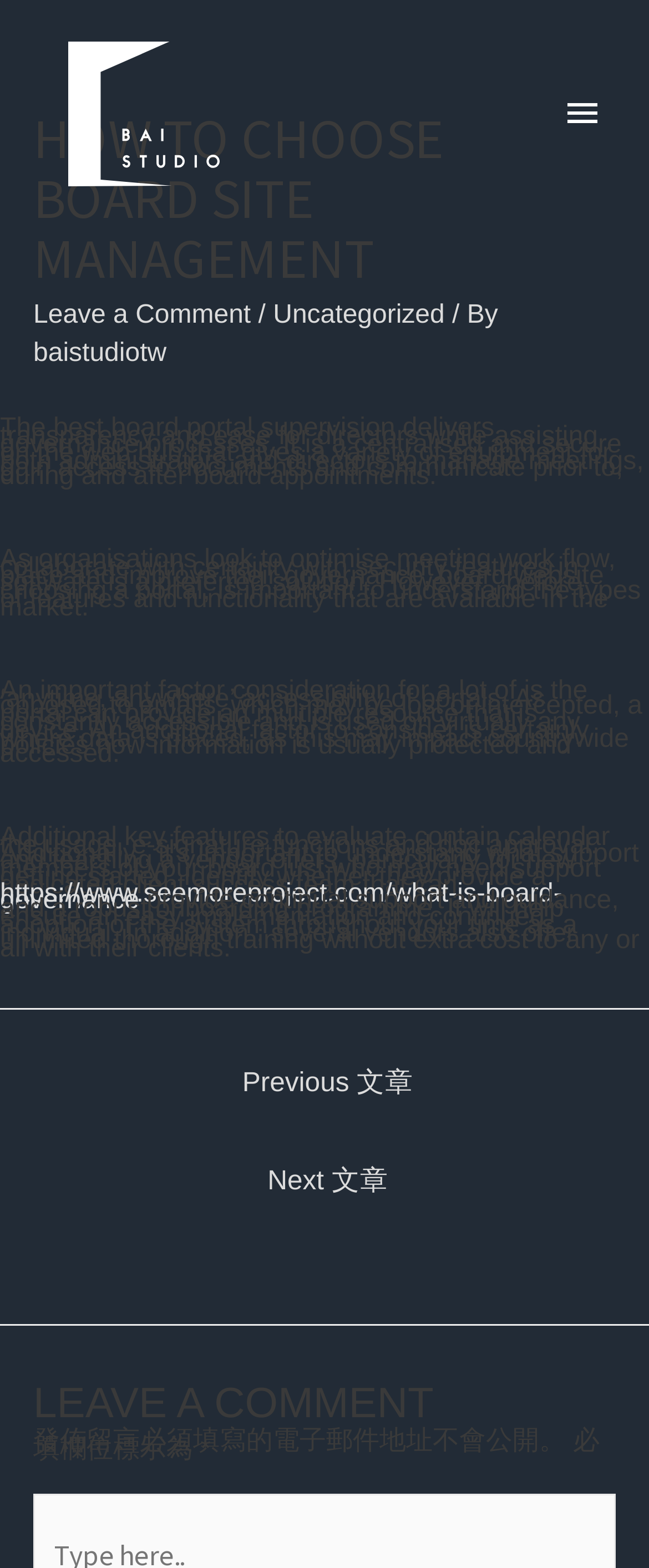Provide the bounding box coordinates of the UI element this sentence describes: "Main Menu".

[0.836, 0.046, 0.959, 0.099]